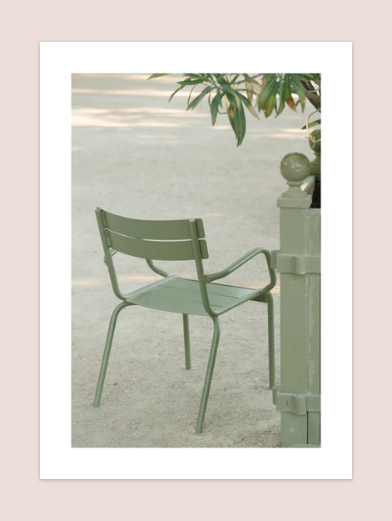Describe the image thoroughly.

A serene outdoor scene featuring a stylish green chair, designed for relaxation, positioned on a sandy surface. The chair leans slightly towards a decorative post topped with a smooth orb, hinting at a tranquil setting perhaps in a park or garden. Natural light filters through leafy greenery, enhancing the peaceful ambiance, making this image an inviting portrayal of leisure and comfort in an outdoor space.